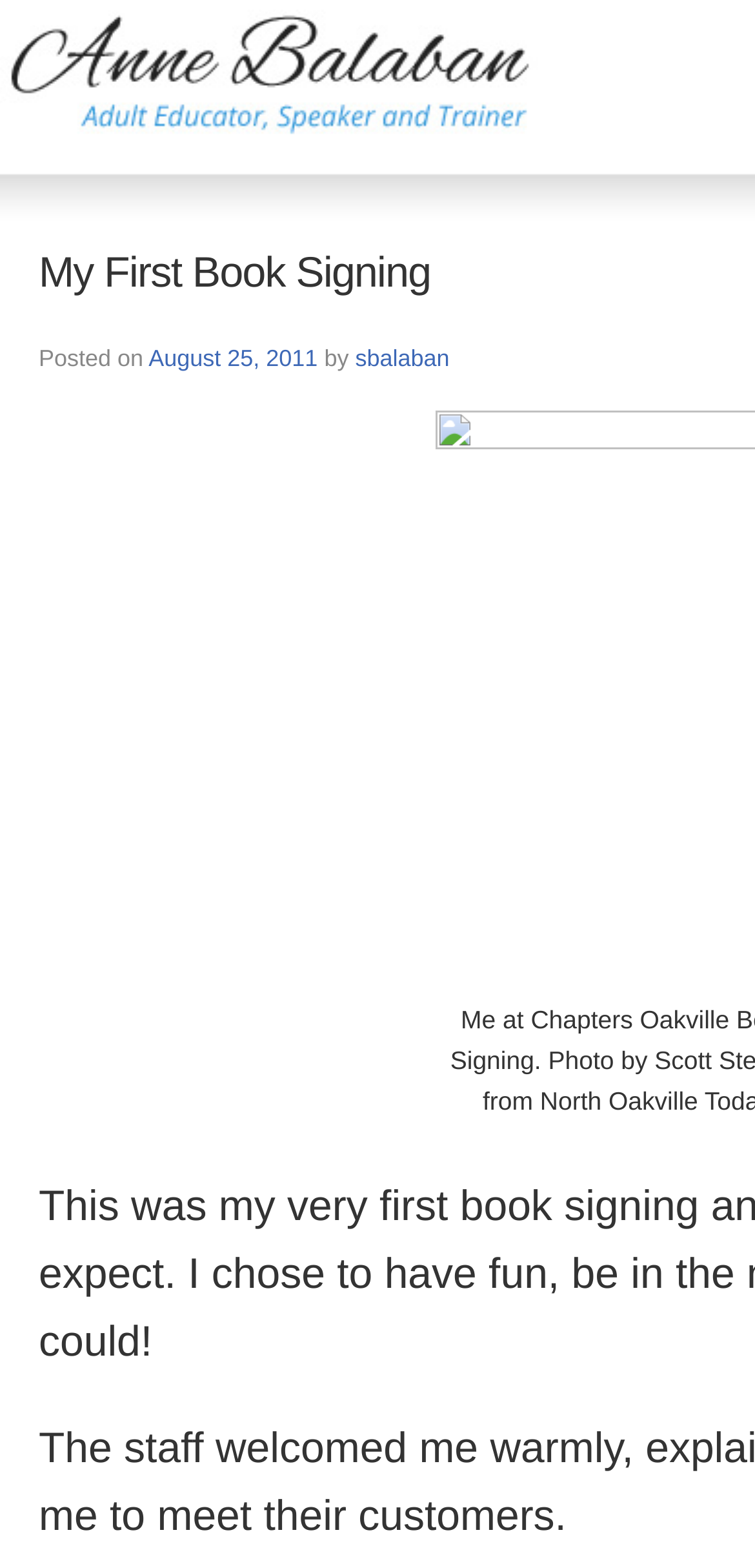Determine the webpage's heading and output its text content.

My First Book Signing